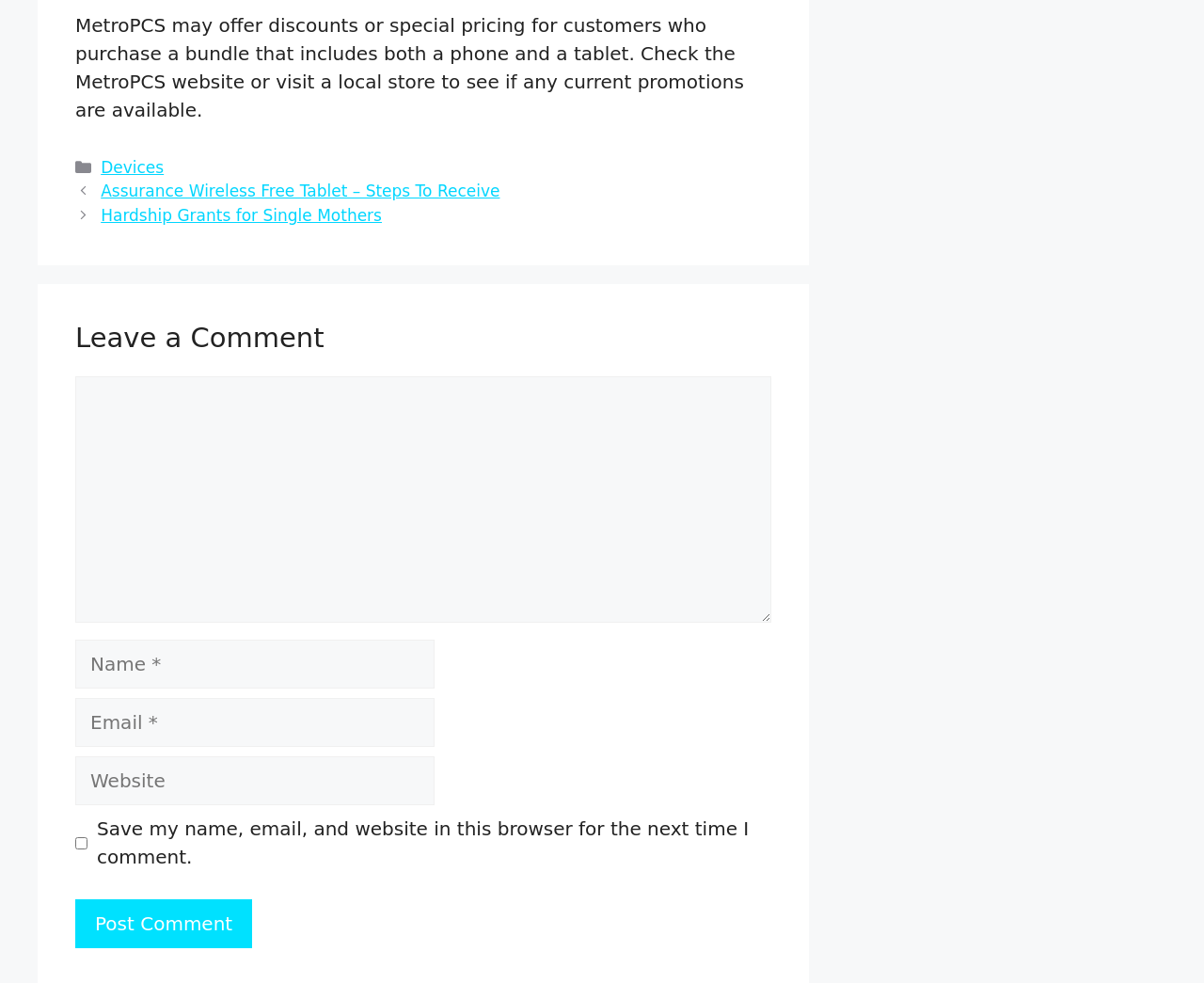Can you provide the bounding box coordinates for the element that should be clicked to implement the instruction: "See All recent posts"?

None